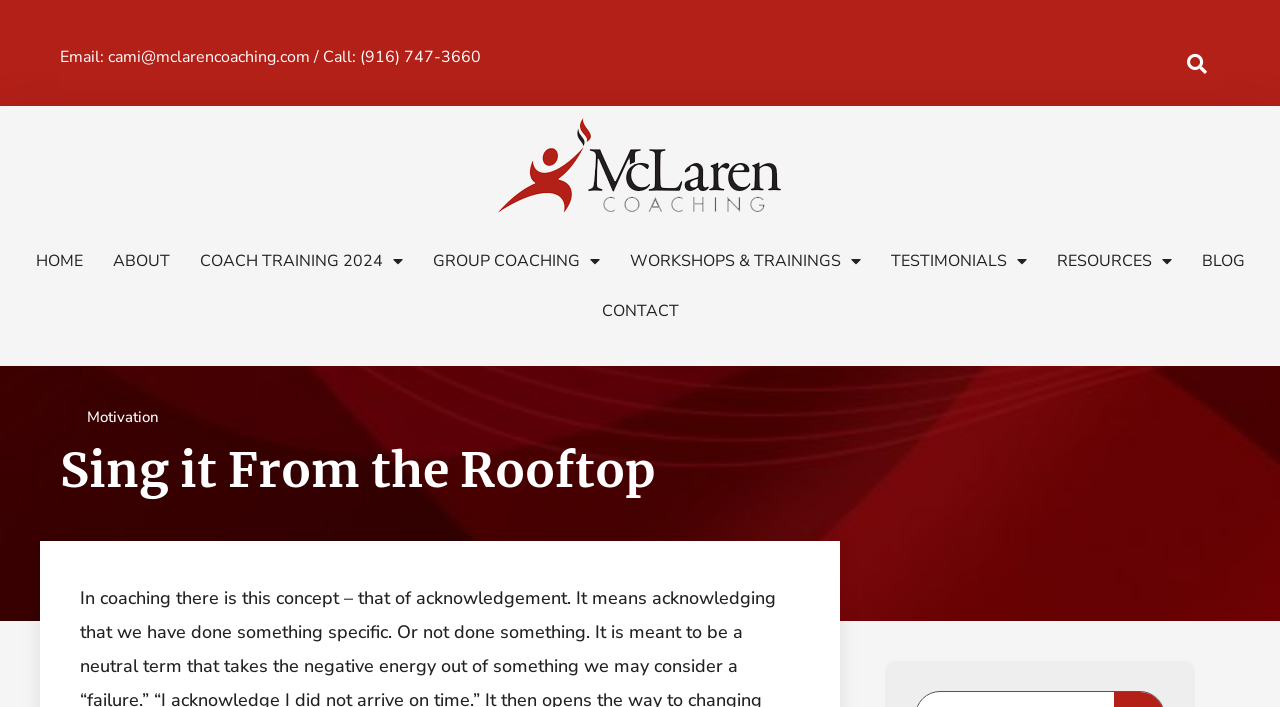What is the headline of the webpage?

Sing it From the Rooftop